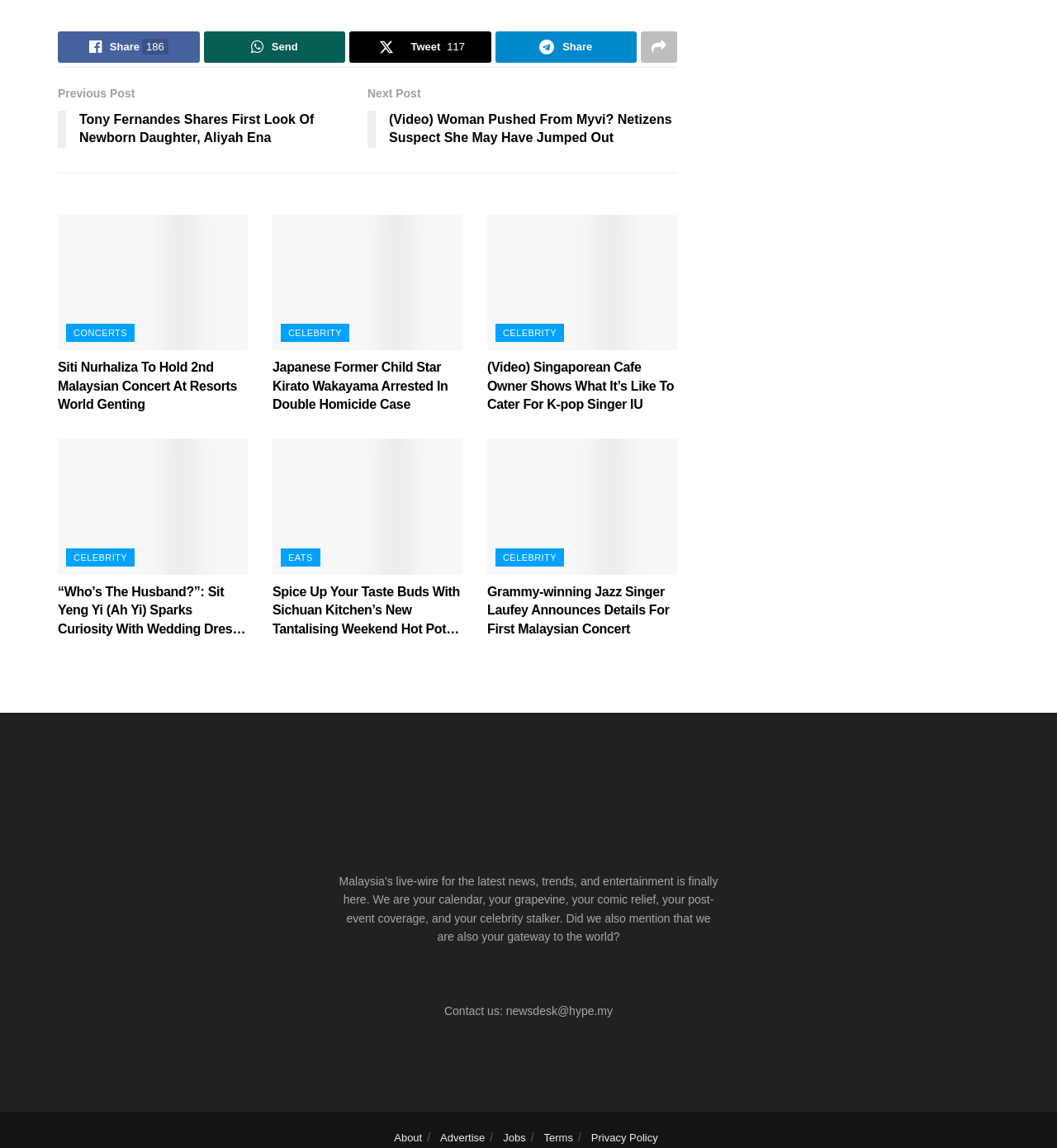Pinpoint the bounding box coordinates of the clickable area necessary to execute the following instruction: "View Siti Nurhaliza's concert details". The coordinates should be given as four float numbers between 0 and 1, namely [left, top, right, bottom].

[0.055, 0.312, 0.234, 0.361]